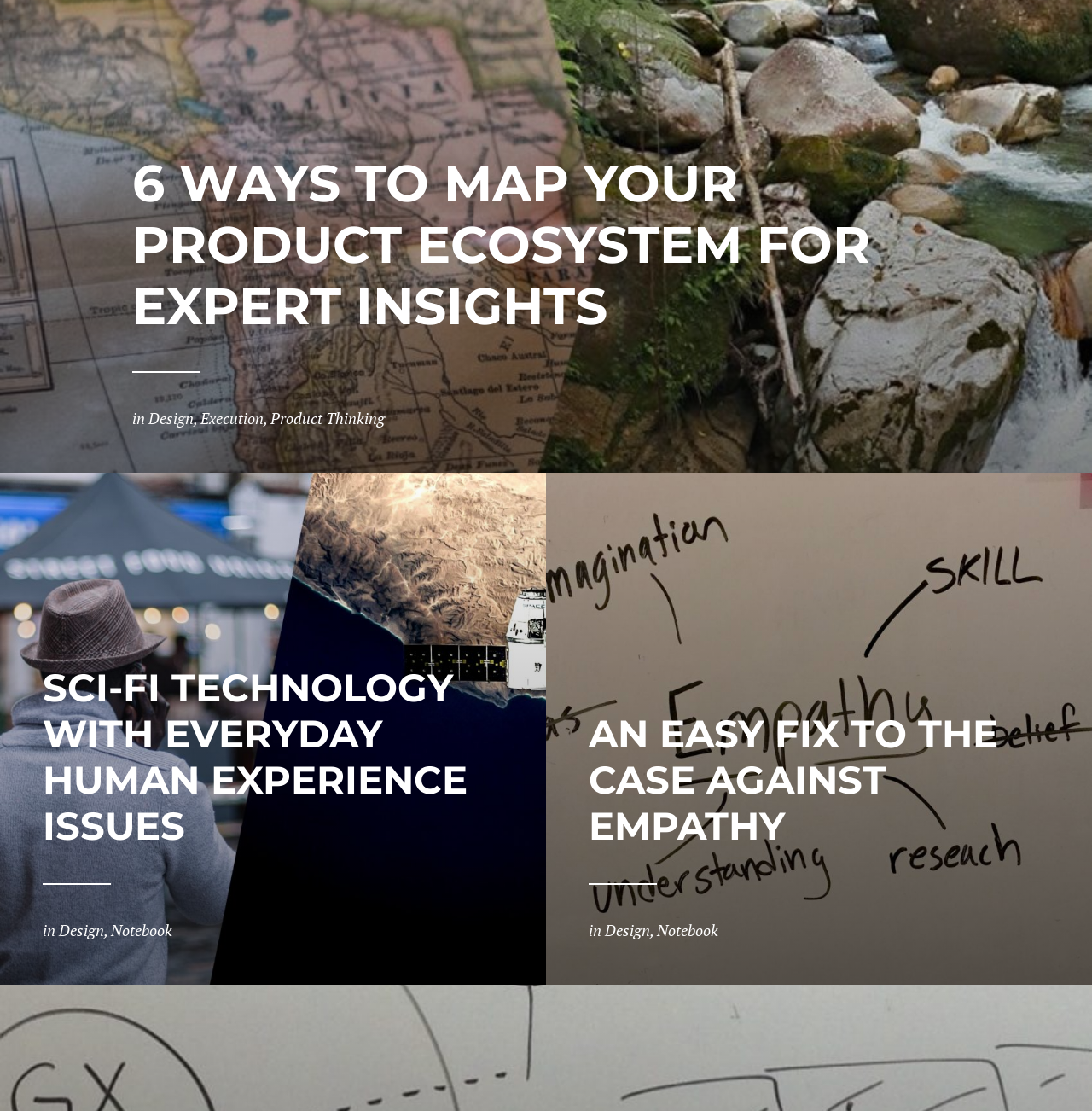What is the theme of the third article?
Give a single word or phrase as your answer by examining the image.

Empathy